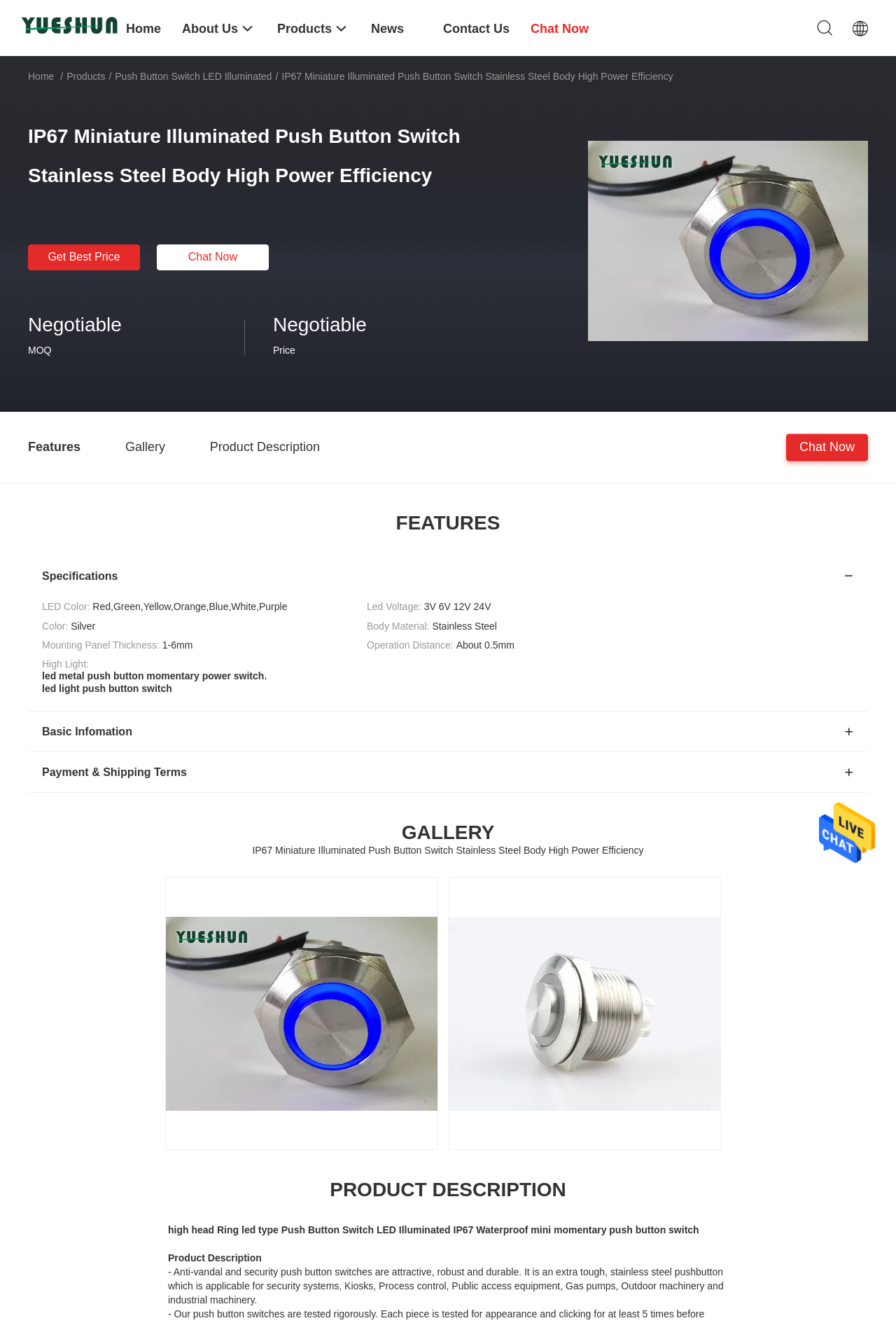Can you specify the bounding box coordinates of the area that needs to be clicked to fulfill the following instruction: "View product gallery"?

[0.448, 0.621, 0.552, 0.637]